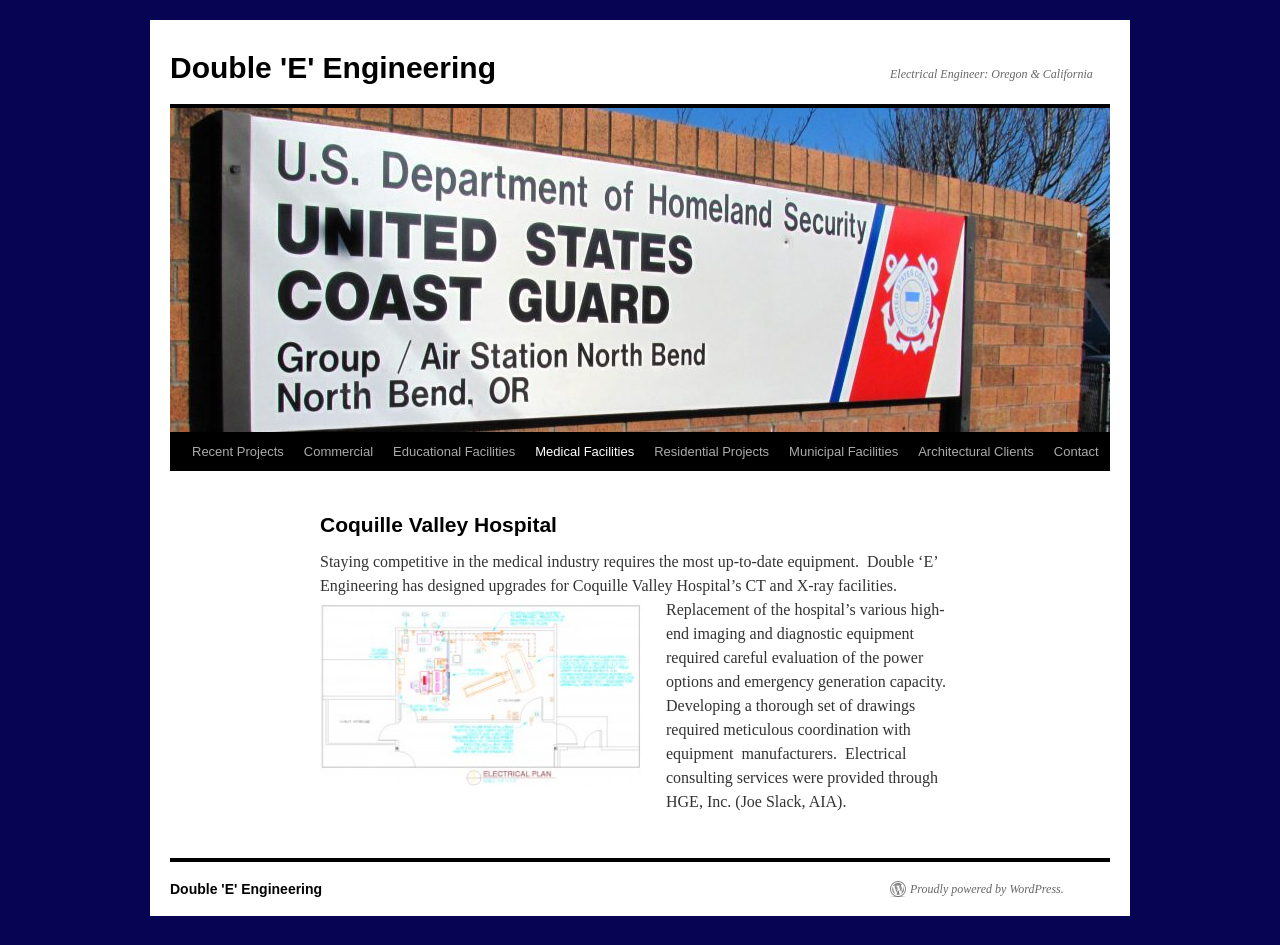What service was provided by Double 'E' Engineering for Coquille Valley Hospital?
Using the information from the image, answer the question thoroughly.

According to the webpage content, Double 'E' Engineering designed upgrades for Coquille Valley Hospital's CT and X-ray facilities, and provided electrical consulting services through HGE, Inc.